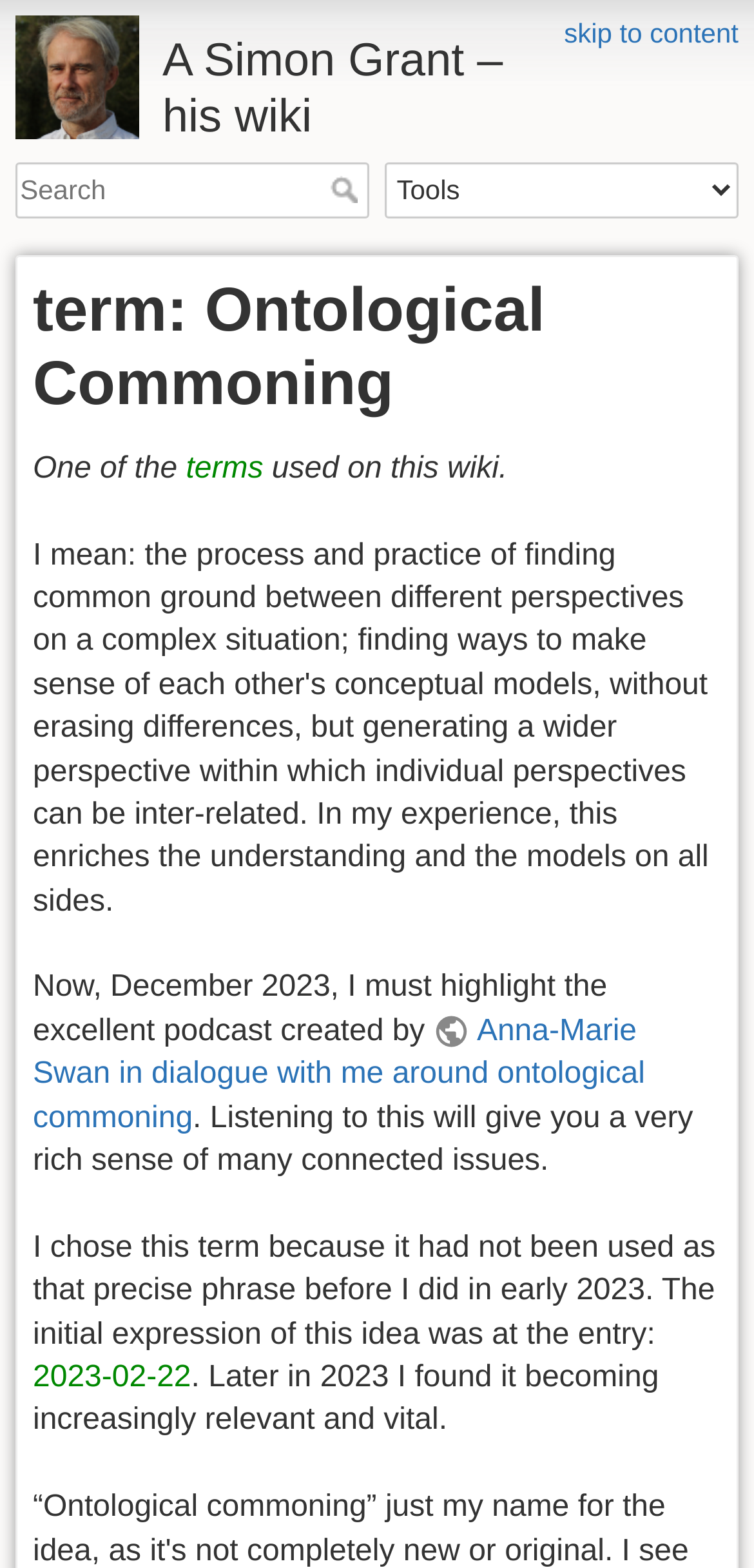Please determine the heading text of this webpage.

A Simon Grant – his wiki